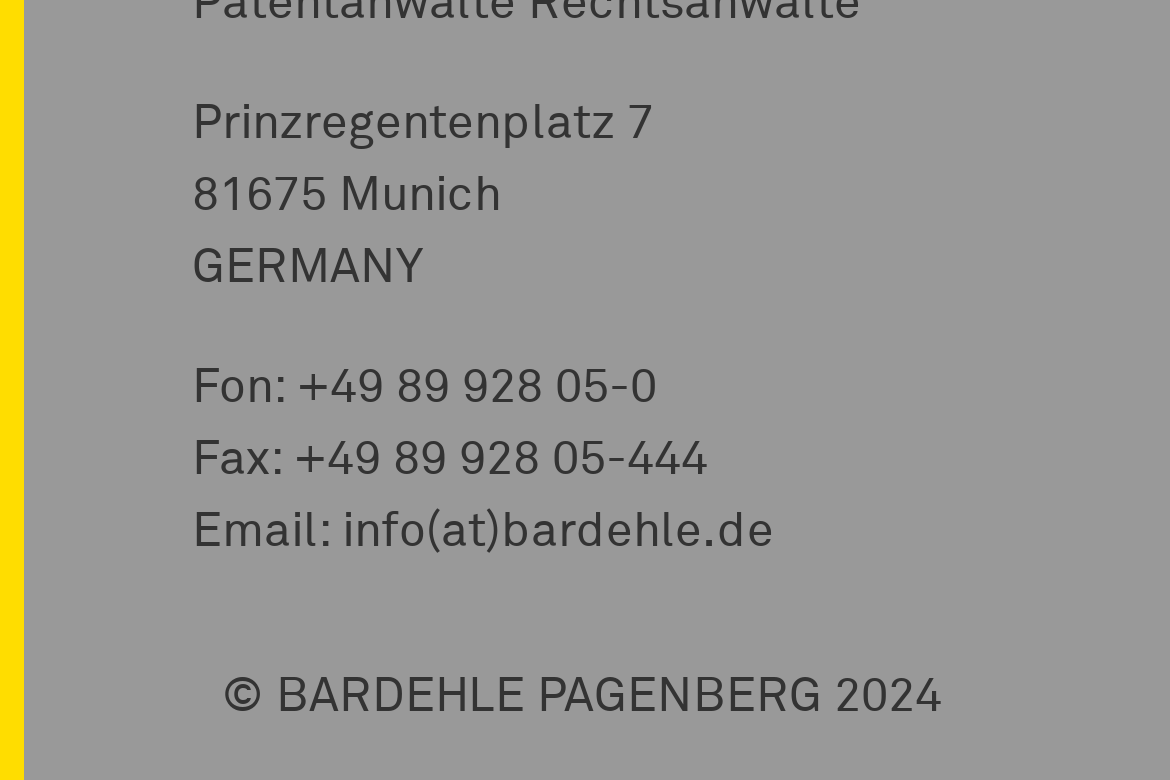Please find the bounding box for the UI element described by: "Kerstin Galler".

[0.37, 0.806, 0.632, 0.871]